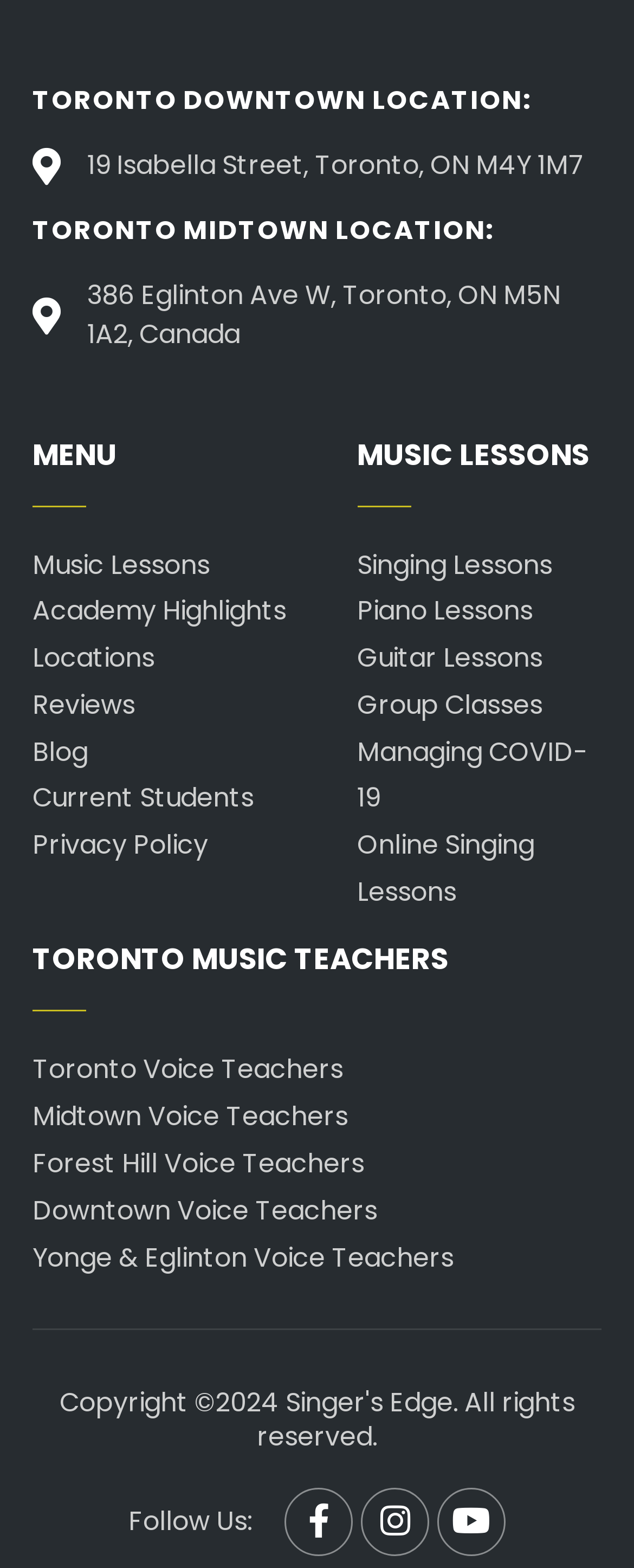Please respond in a single word or phrase: 
How many locations are listed on this website?

2